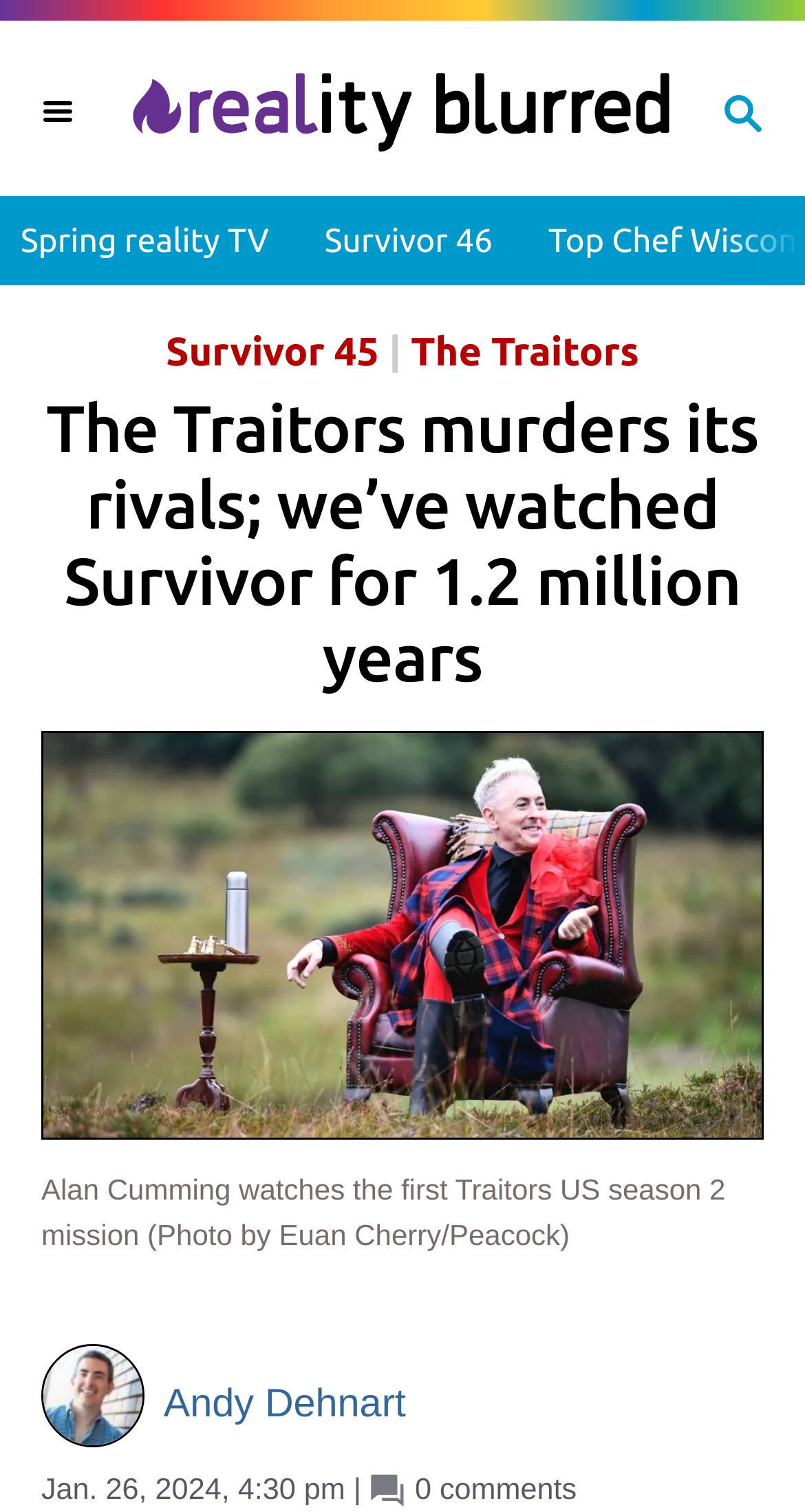Extract the bounding box for the UI element that matches this description: "Spring reality TV".

[0.0, 0.141, 0.36, 0.179]